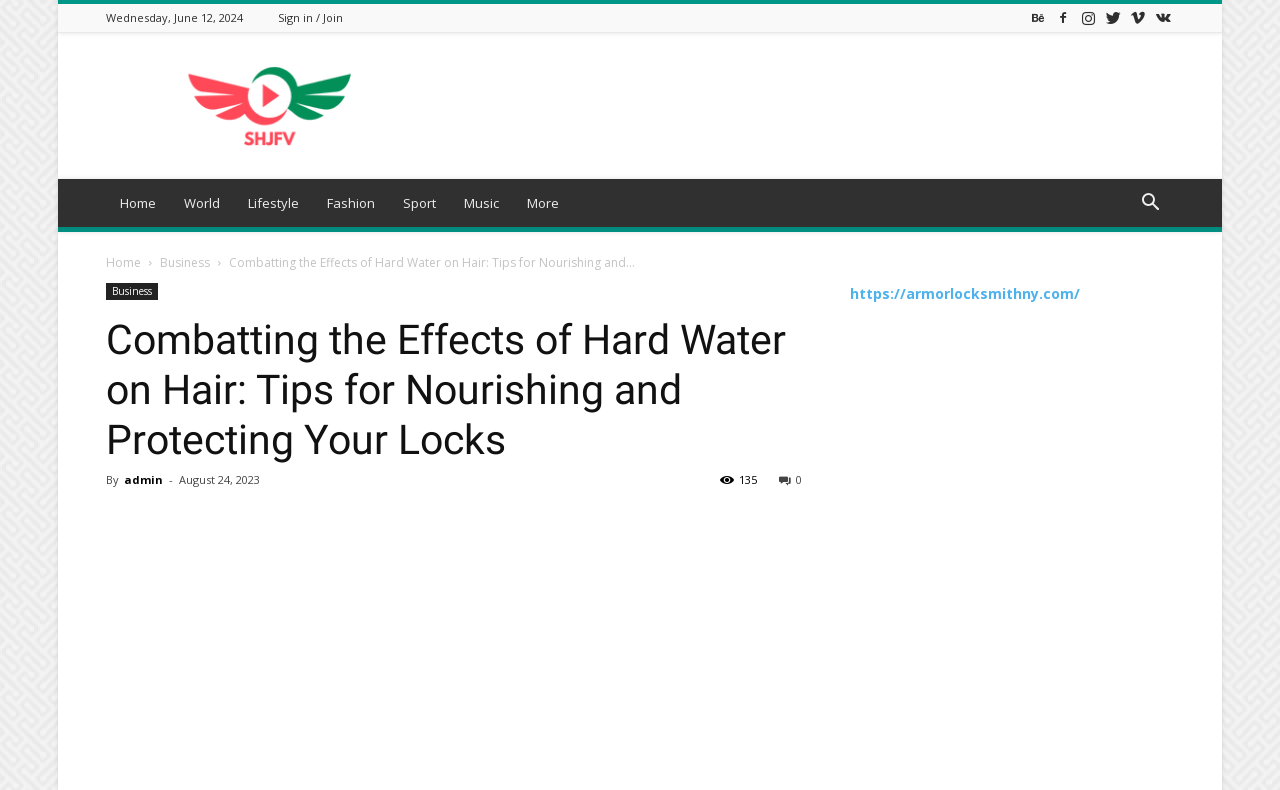Identify and extract the heading text of the webpage.

Combatting the Effects of Hard Water on Hair: Tips for Nourishing and Protecting Your Locks 